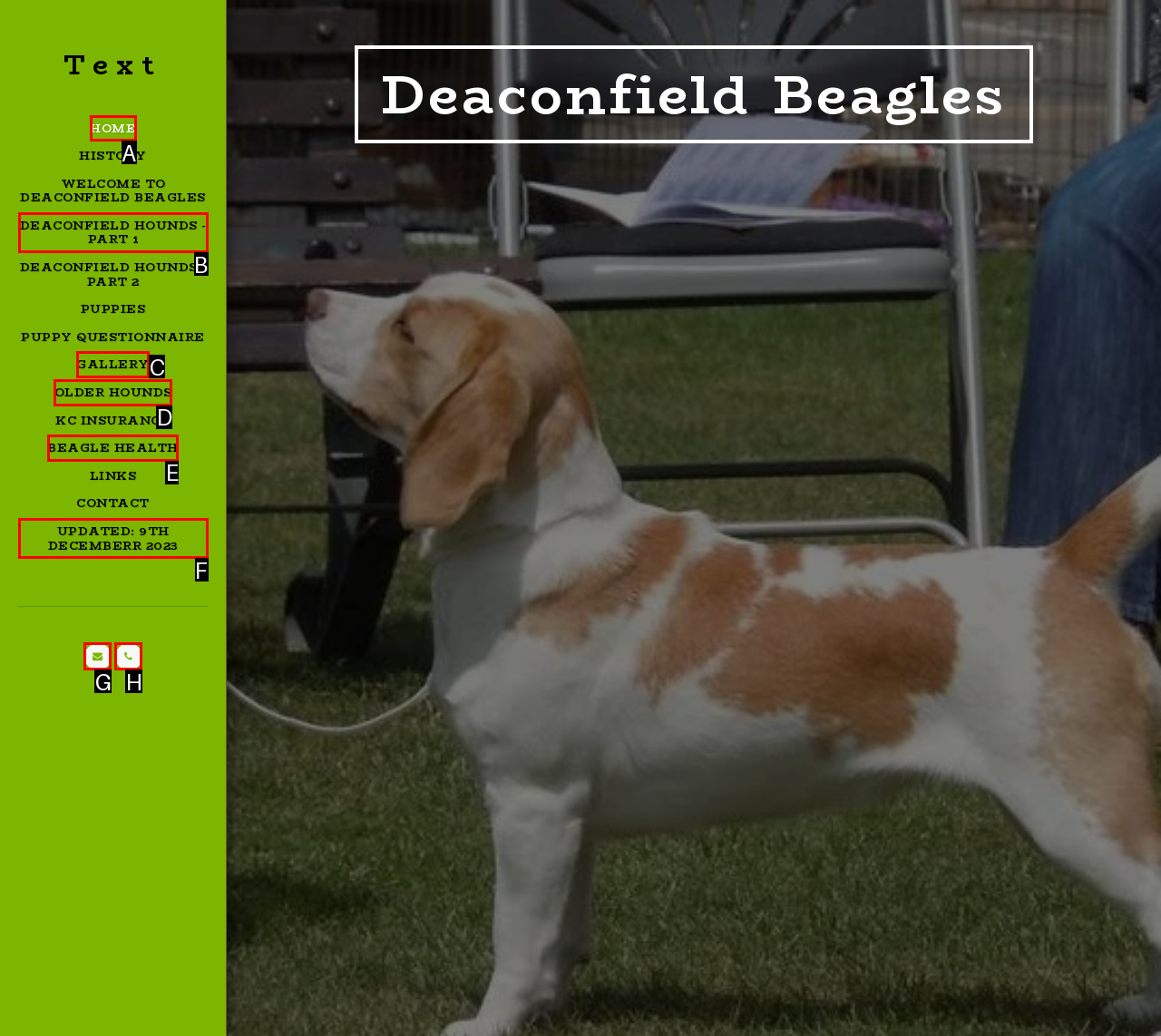From the choices given, find the HTML element that matches this description: OLDER HOUNDS. Answer with the letter of the selected option directly.

D